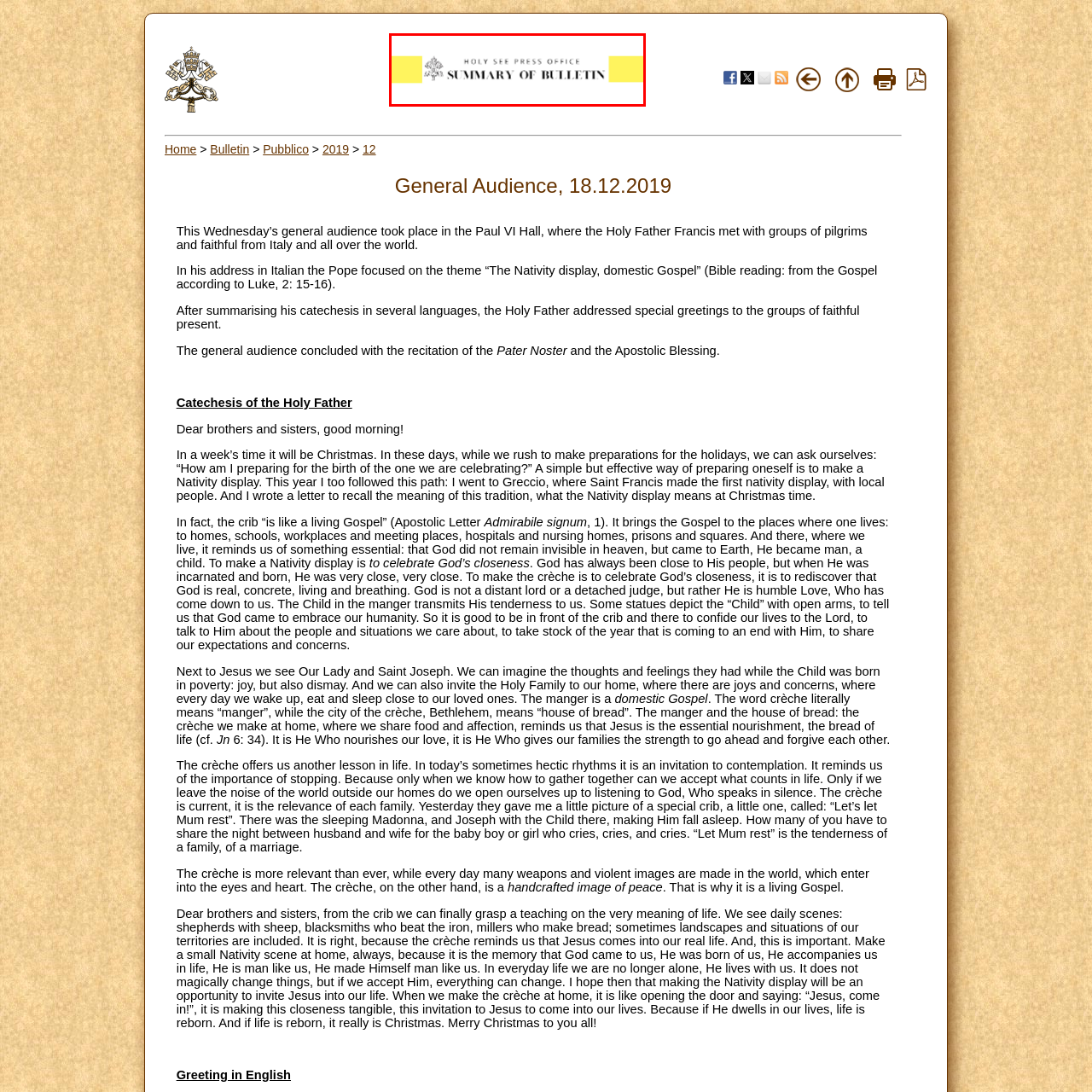Focus on the image within the purple boundary, What is the font size of 'SUMMARY OF BULLETIN' compared to 'HOLY SEE PRESS OFFICE'? 
Answer briefly using one word or phrase.

larger